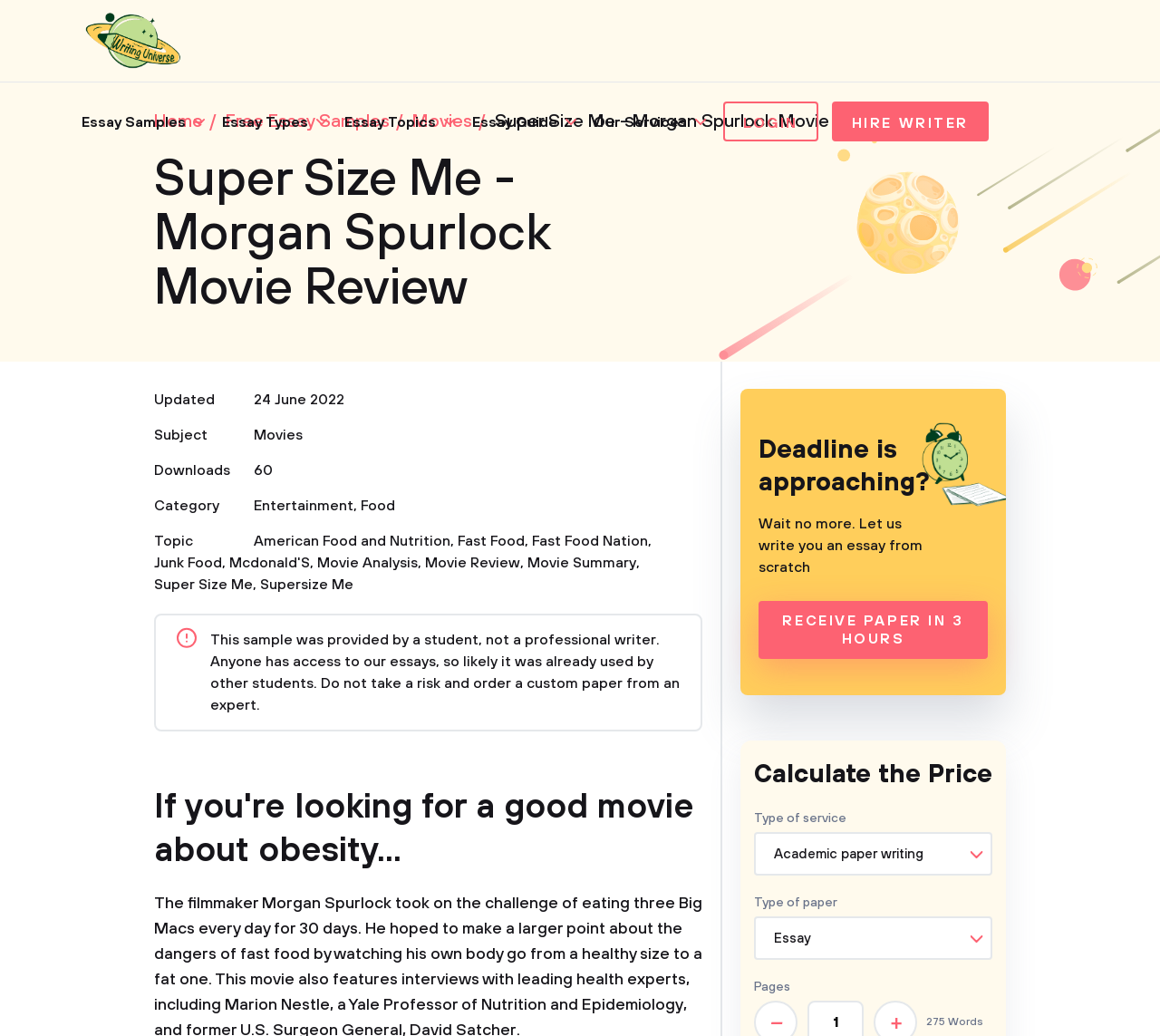Examine the image carefully and respond to the question with a detailed answer: 
What is the deadline for receiving a custom paper?

I found the answer by looking at the 'RECEIVE PAPER IN 3 HOURS' link on the webpage, which indicates that the deadline for receiving a custom paper is 3 hours.